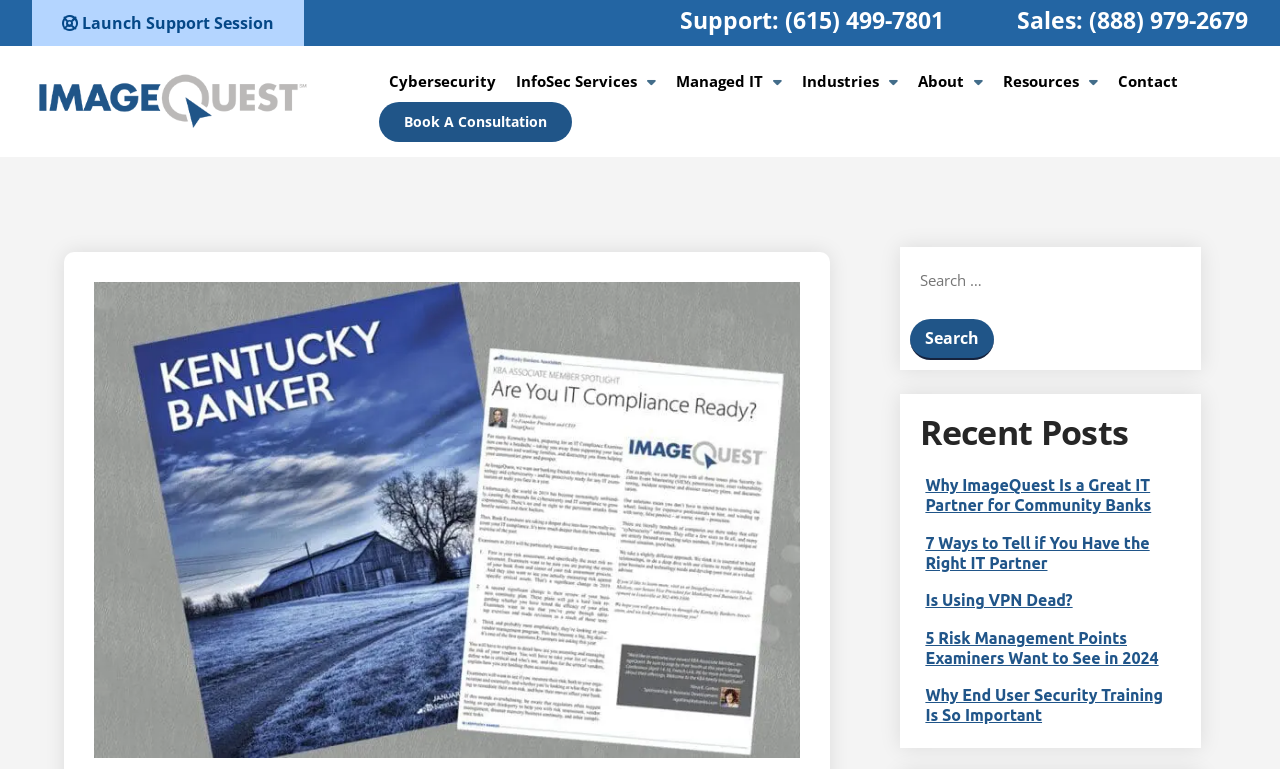Identify the bounding box coordinates of the part that should be clicked to carry out this instruction: "Call the sales number".

[0.851, 0.005, 0.975, 0.047]